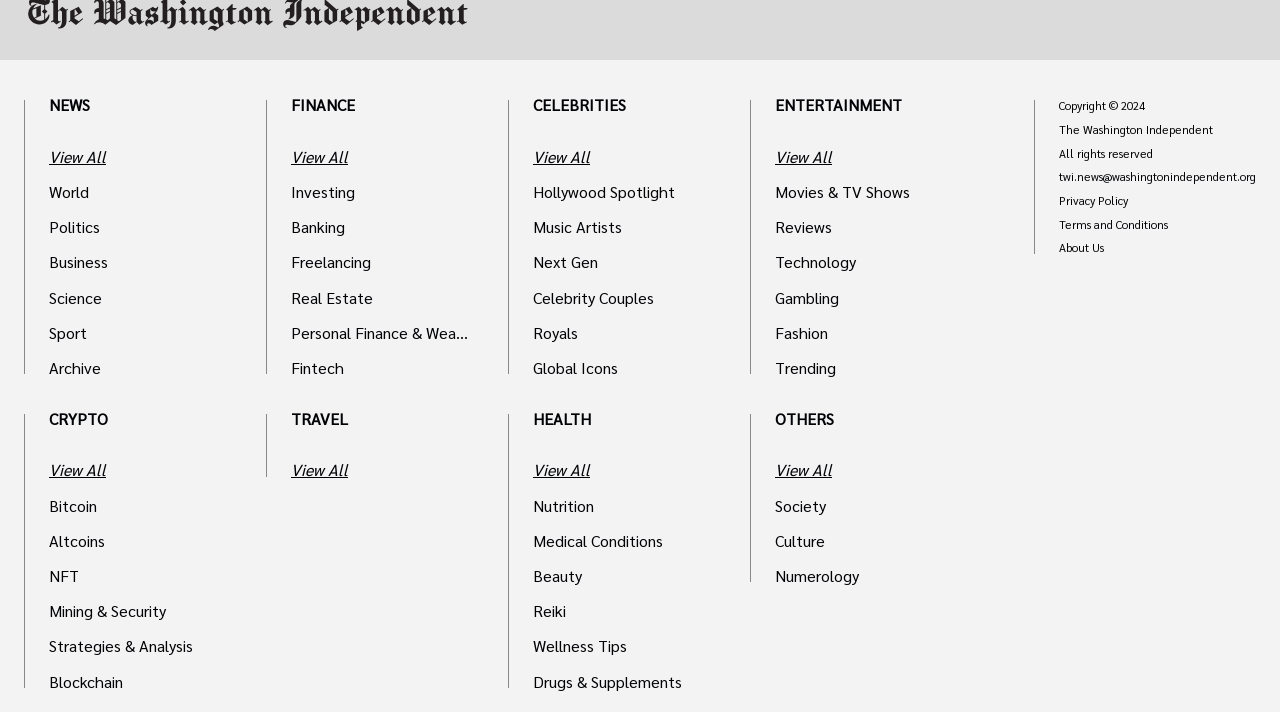Please respond in a single word or phrase: 
What is the main category of news on the left side of the webpage?

NEWS